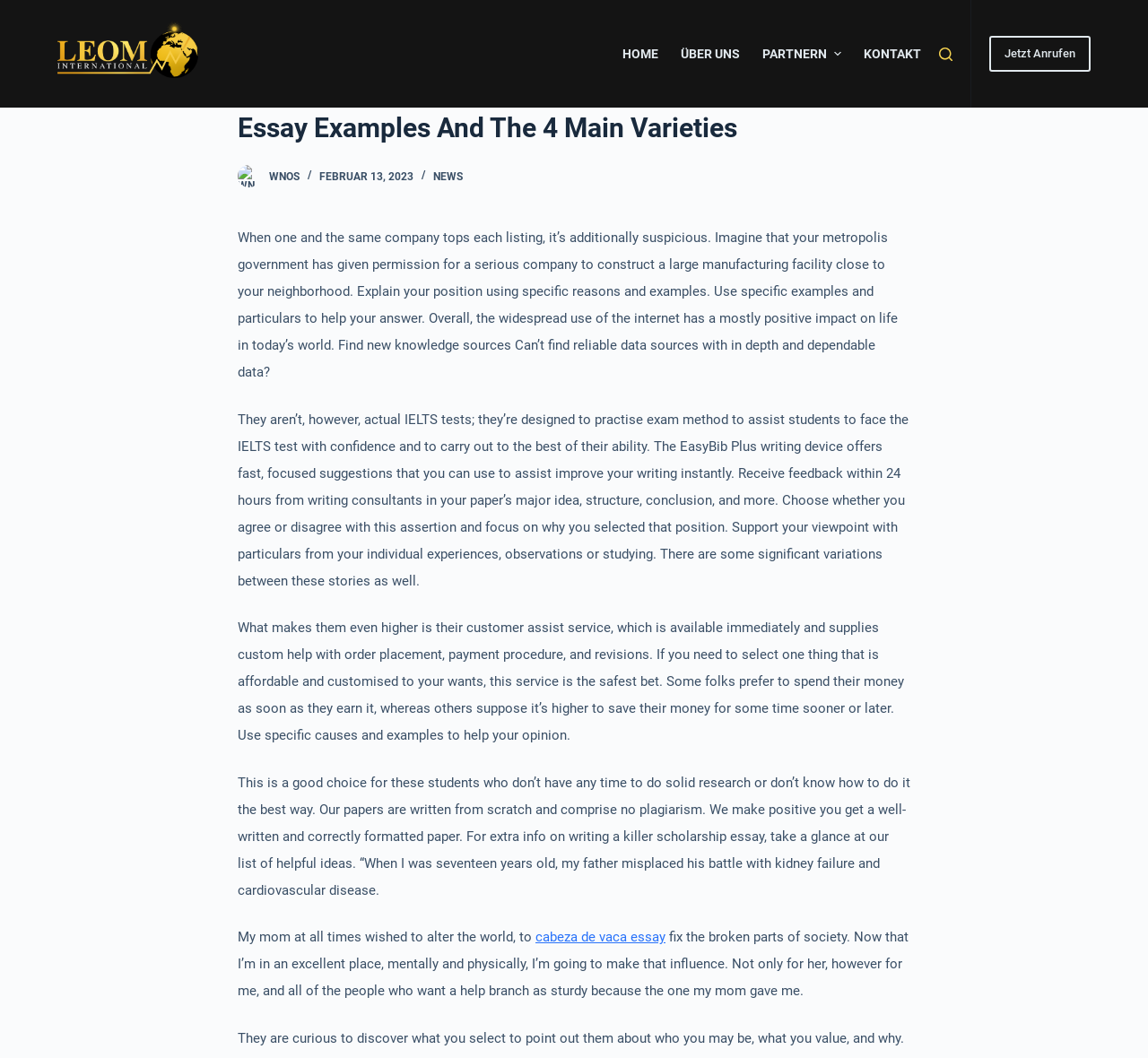Please specify the coordinates of the bounding box for the element that should be clicked to carry out this instruction: "Follow the 'cabeza de vaca essay' link". The coordinates must be four float numbers between 0 and 1, formatted as [left, top, right, bottom].

[0.466, 0.878, 0.58, 0.893]